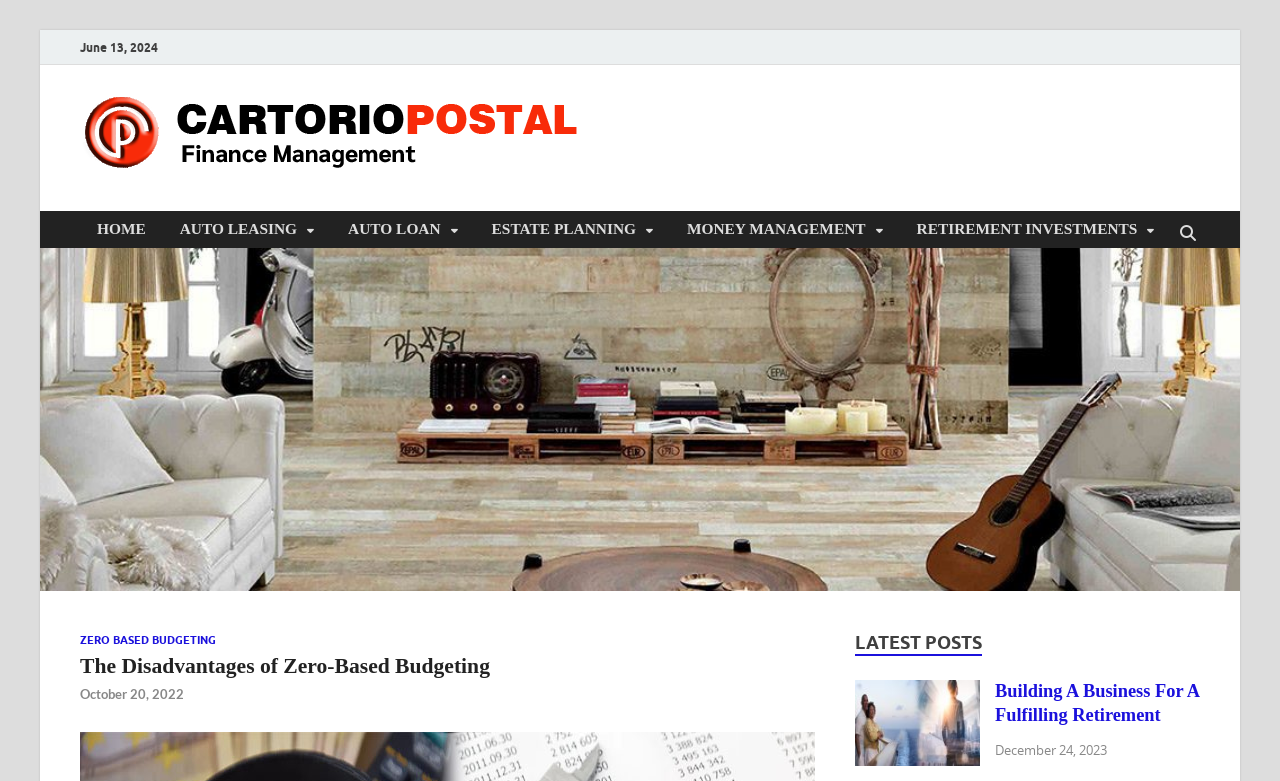Using the given description, provide the bounding box coordinates formatted as (top-left x, top-left y, bottom-right x, bottom-right y), with all values being floating point numbers between 0 and 1. Description: October 20, 2022December 5, 2022

[0.062, 0.879, 0.144, 0.899]